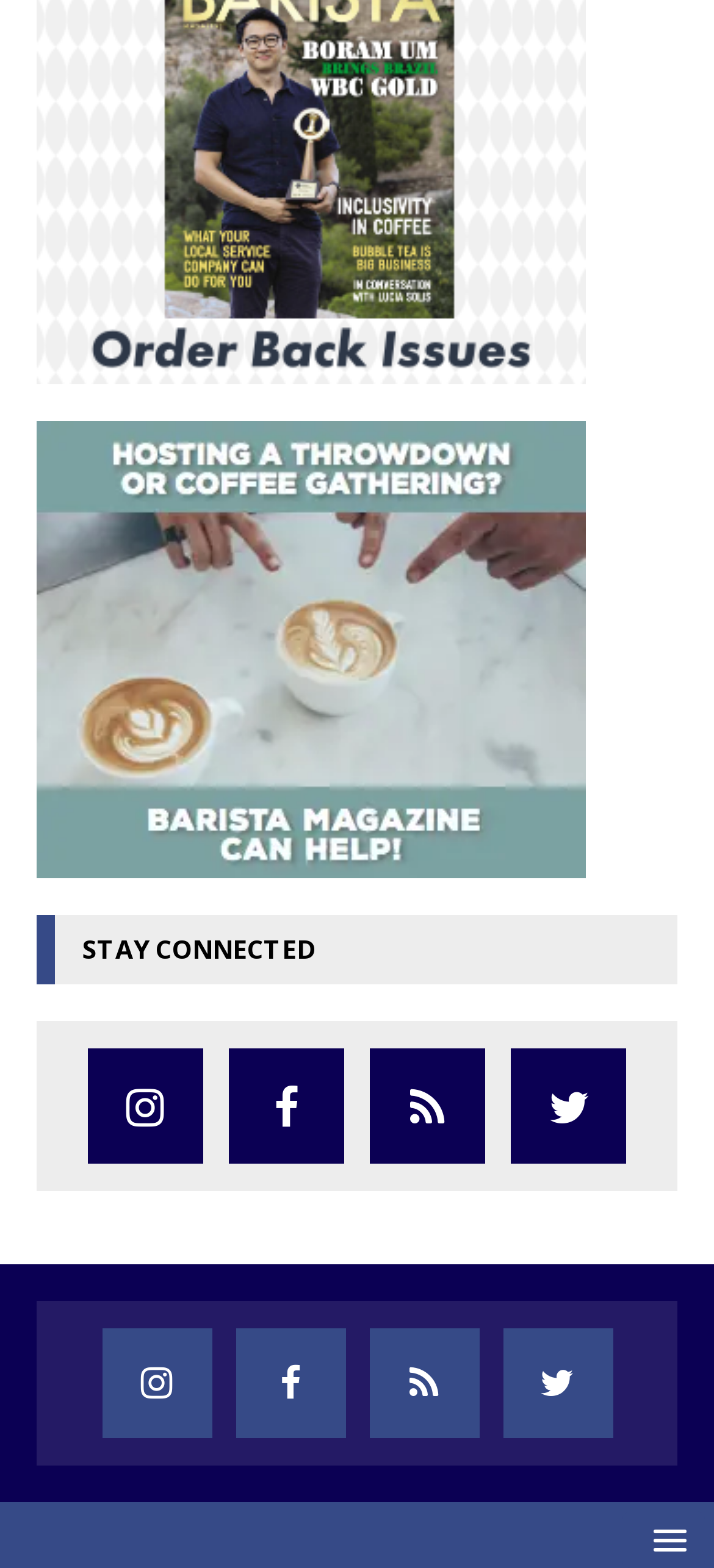Select the bounding box coordinates of the element I need to click to carry out the following instruction: "Follow the 'instagram' link".

[0.123, 0.669, 0.285, 0.742]